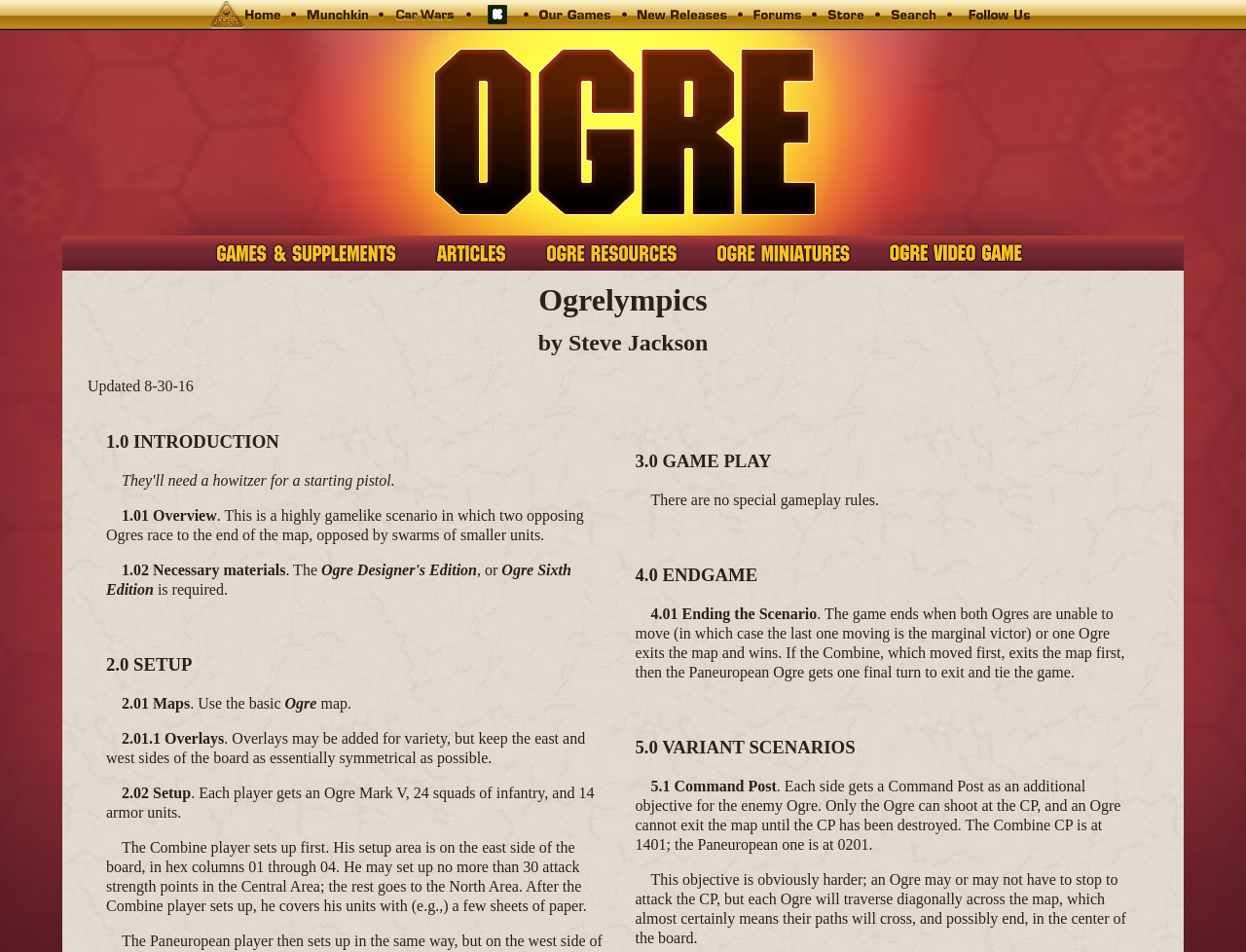Answer in one word or a short phrase: 
What is required to play the Ogrelympics game?

Ogre Sixth Edition